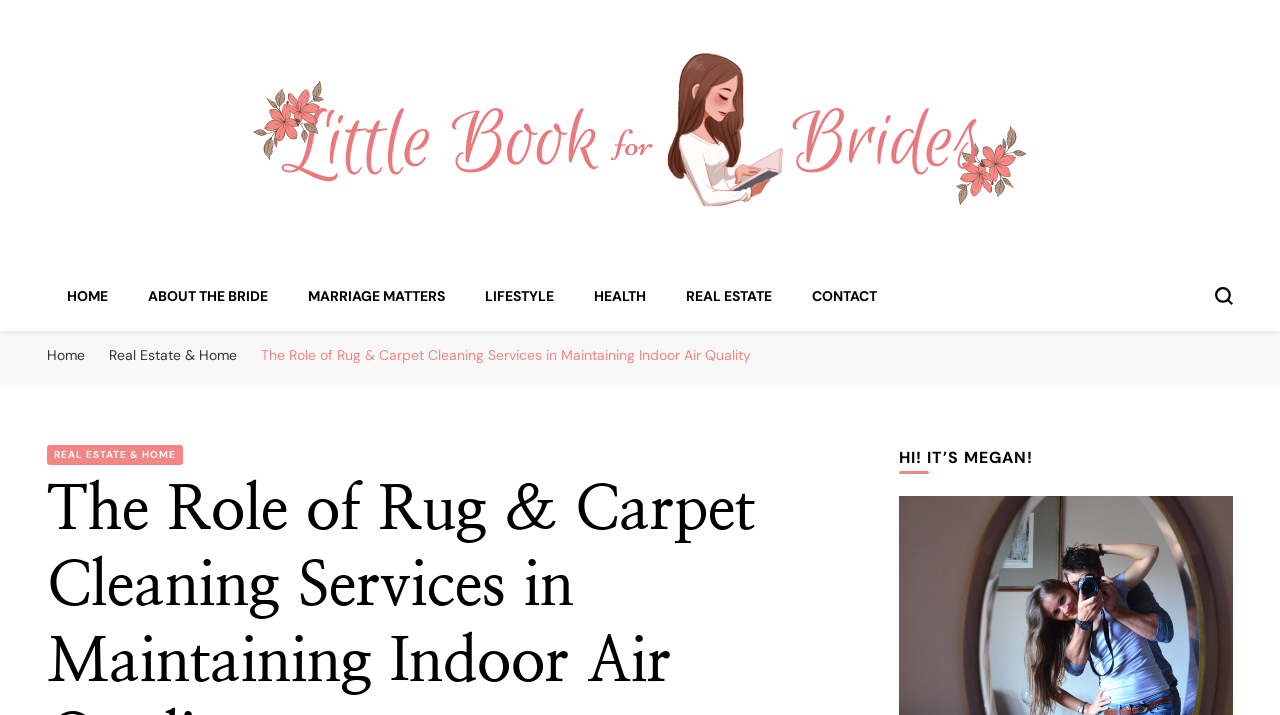Please identify the bounding box coordinates of the area I need to click to accomplish the following instruction: "contact the bride".

[0.634, 0.401, 0.685, 0.427]